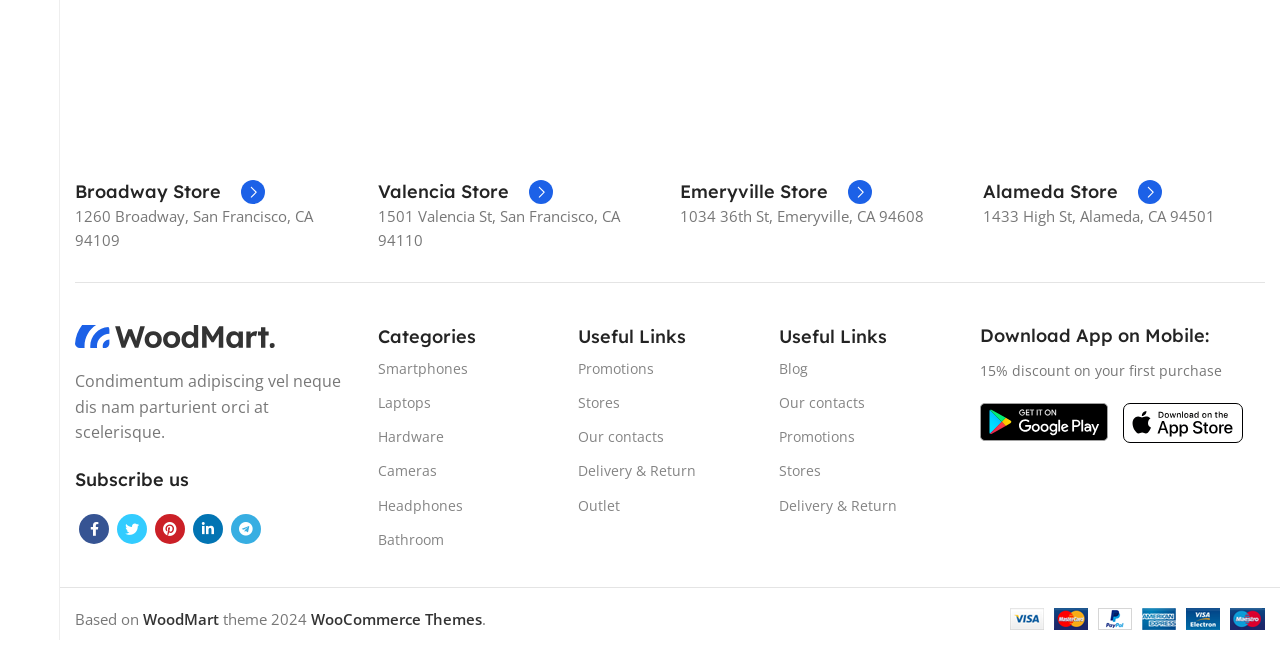Given the element description, predict the bounding box coordinates in the format (top-left x, top-left y, bottom-right x, bottom-right y). Make sure all values are between 0 and 1. Here is the element description: aria-label="Telegram social link"

[0.18, 0.79, 0.204, 0.836]